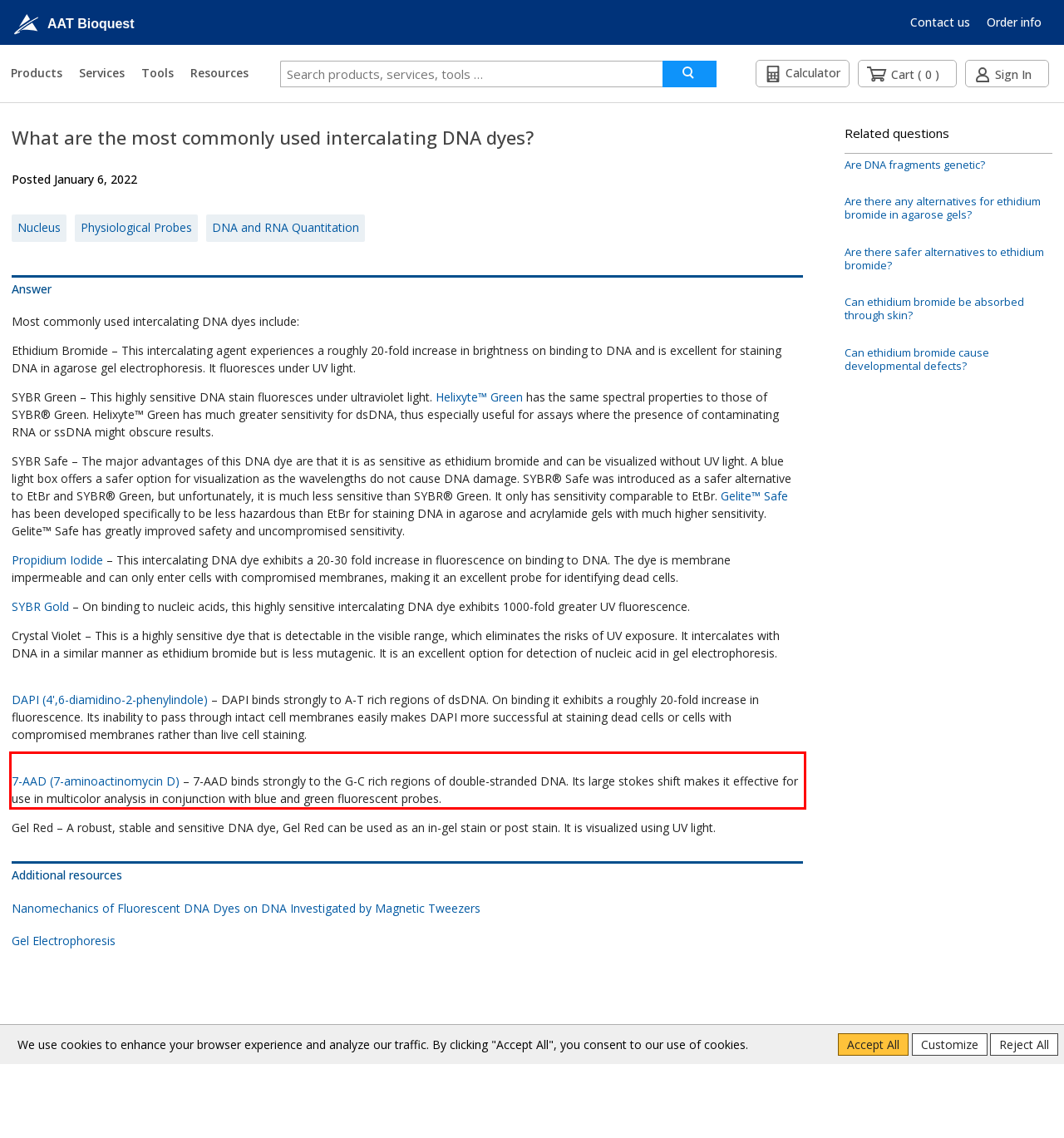Using the webpage screenshot, recognize and capture the text within the red bounding box.

7-AAD (7-aminoactinomycin D) – 7-AAD binds strongly to the G-C rich regions of double-stranded DNA. Its large stokes shift makes it effective for use in multicolor analysis in conjunction with blue and green fluorescent probes.